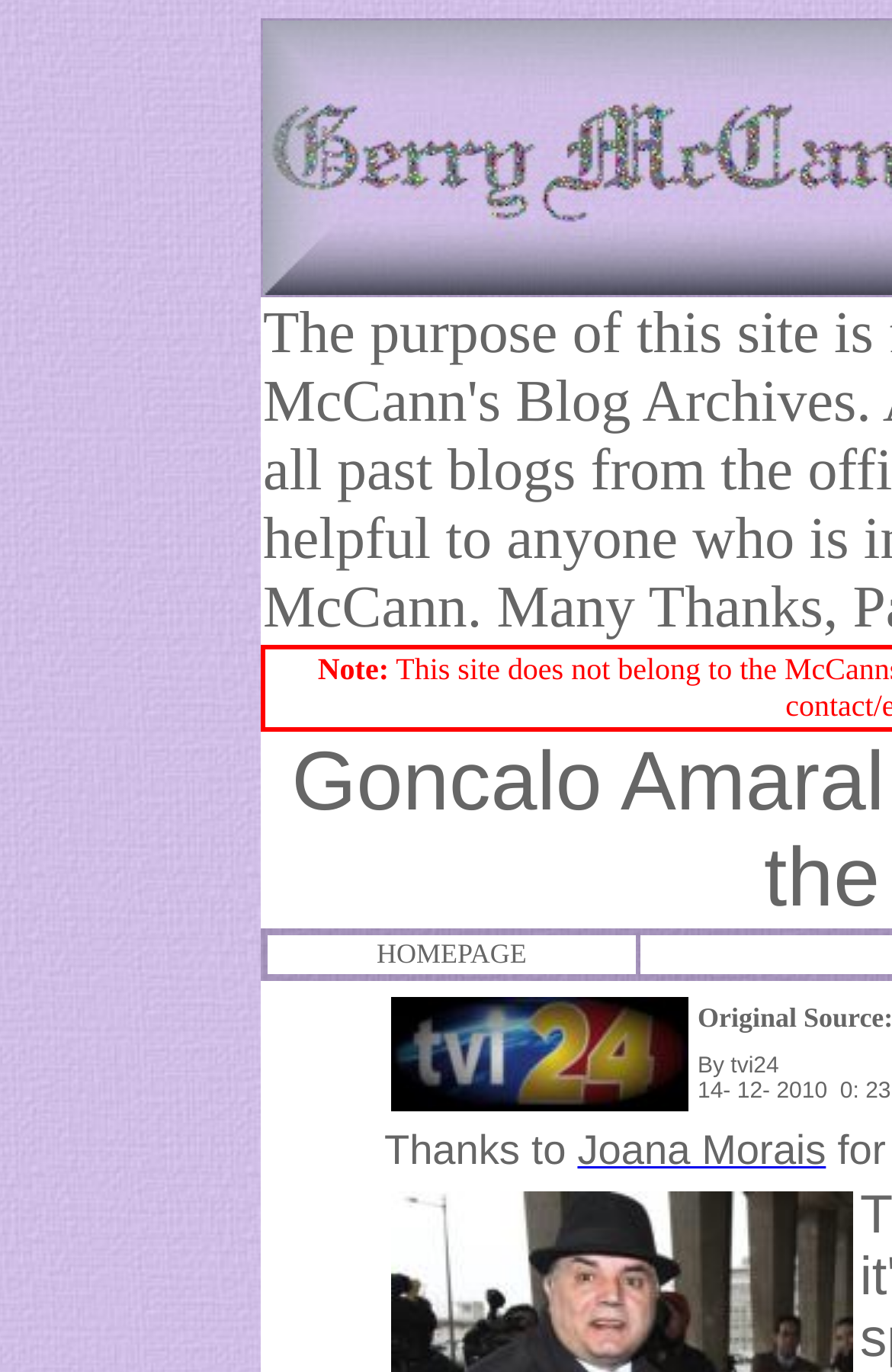Using the provided element description: "Privacy Policy", identify the bounding box coordinates. The coordinates should be four floats between 0 and 1 in the order [left, top, right, bottom].

None